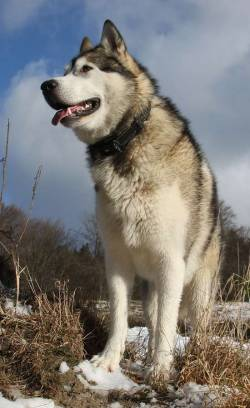Explain in detail what you see in the image.

A majestic Alaskan Malamute stands proudly on a snowy terrain, showcasing its strong, well-muscled build. Its thick, double coat is a blend of gray and white, providing insulation against cold weather. The dog's piercing eyes and keen expression reflect both intelligence and warmth, while its tongue hangs out slightly in a relaxed manner. In the backdrop, sparse vegetation and patches of snow suggest a natural, wintry environment. The tranquility of the scene is enhanced by the soft, cloudy sky above, making this image a perfect portrayal of the Alaskan Malamute's enduring spirit and connection to the great outdoors.